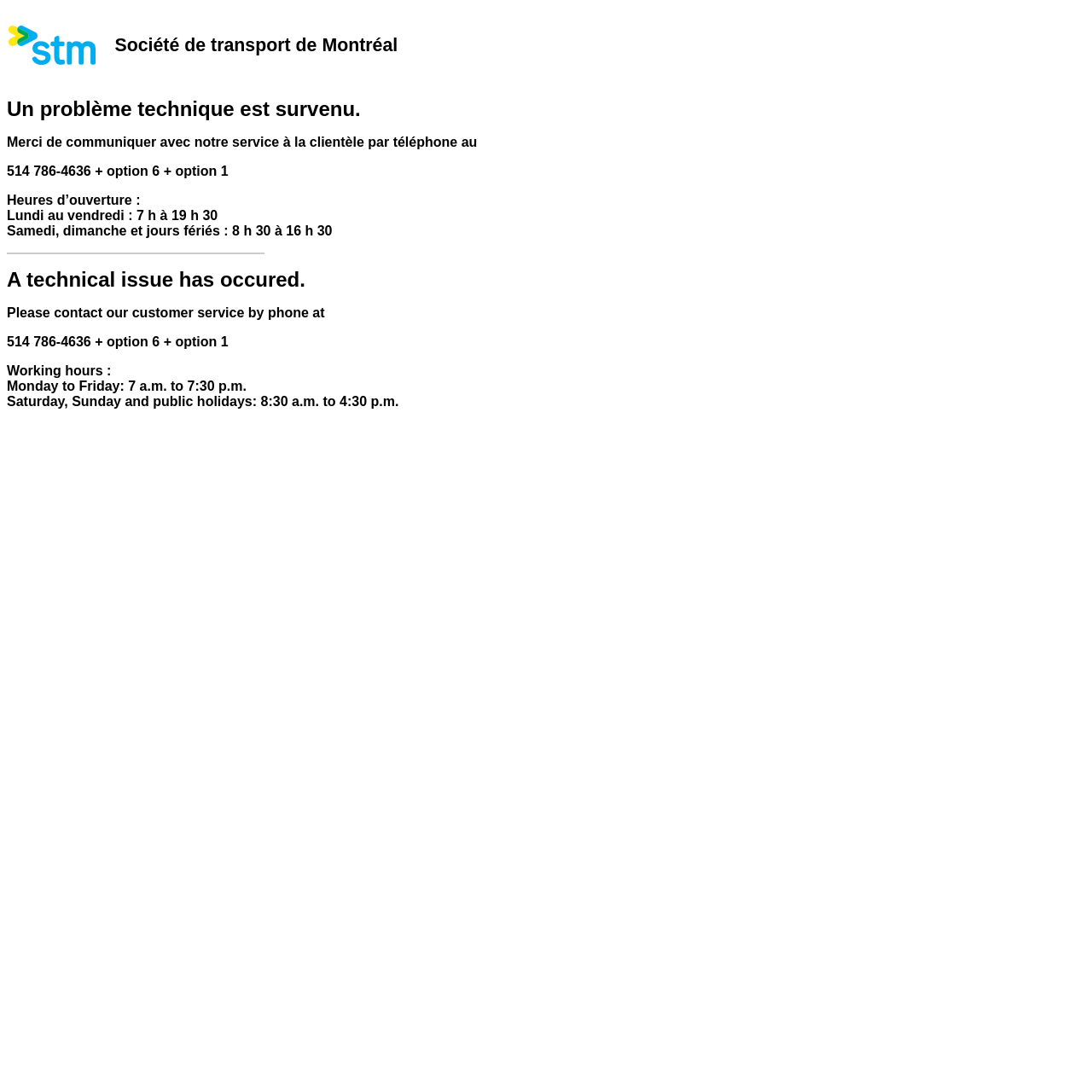What is the name of the organization mentioned on the webpage?
Look at the screenshot and respond with a single word or phrase.

Société de transport de Montréal